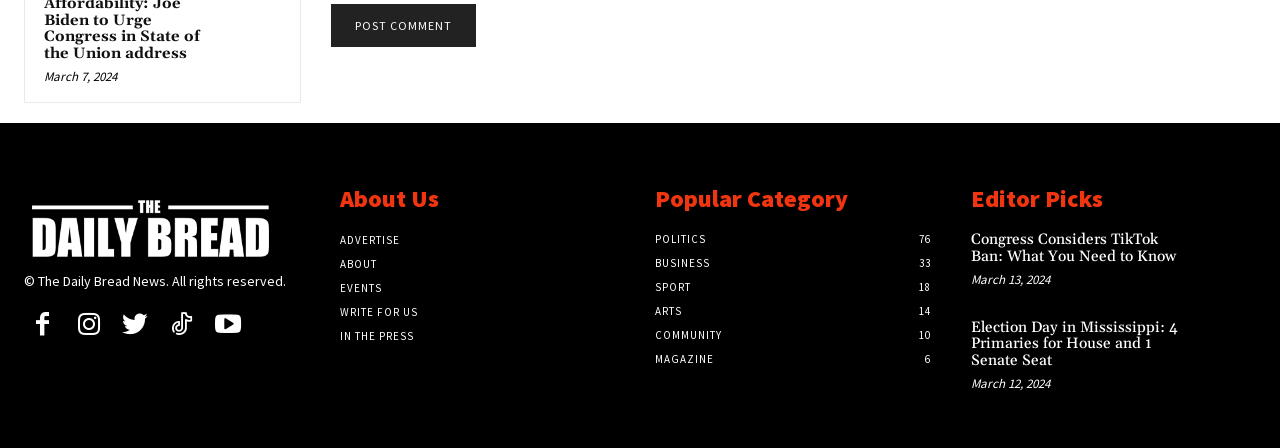Find the bounding box coordinates of the element I should click to carry out the following instruction: "Explore 'Popular Category'".

[0.512, 0.409, 0.735, 0.485]